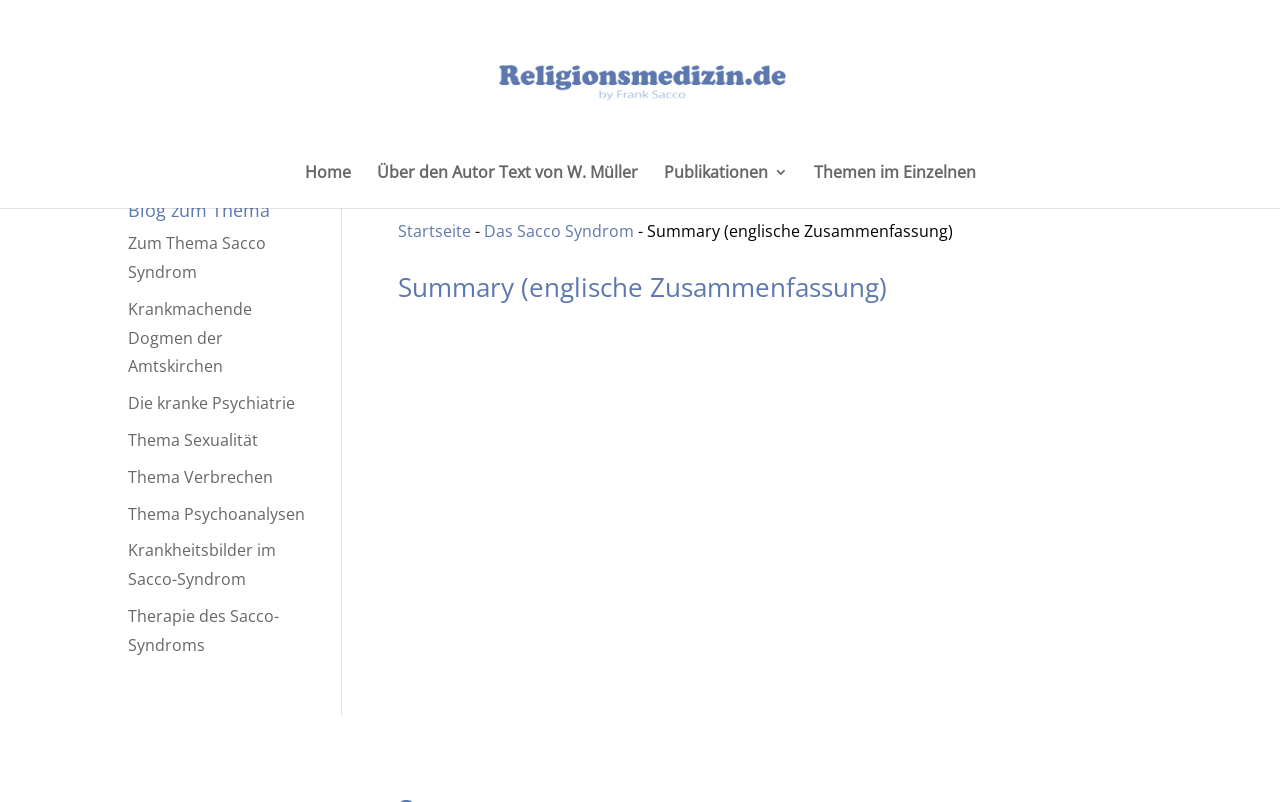Identify the bounding box coordinates of the specific part of the webpage to click to complete this instruction: "explore theme Sacco Syndrom".

[0.1, 0.29, 0.208, 0.353]